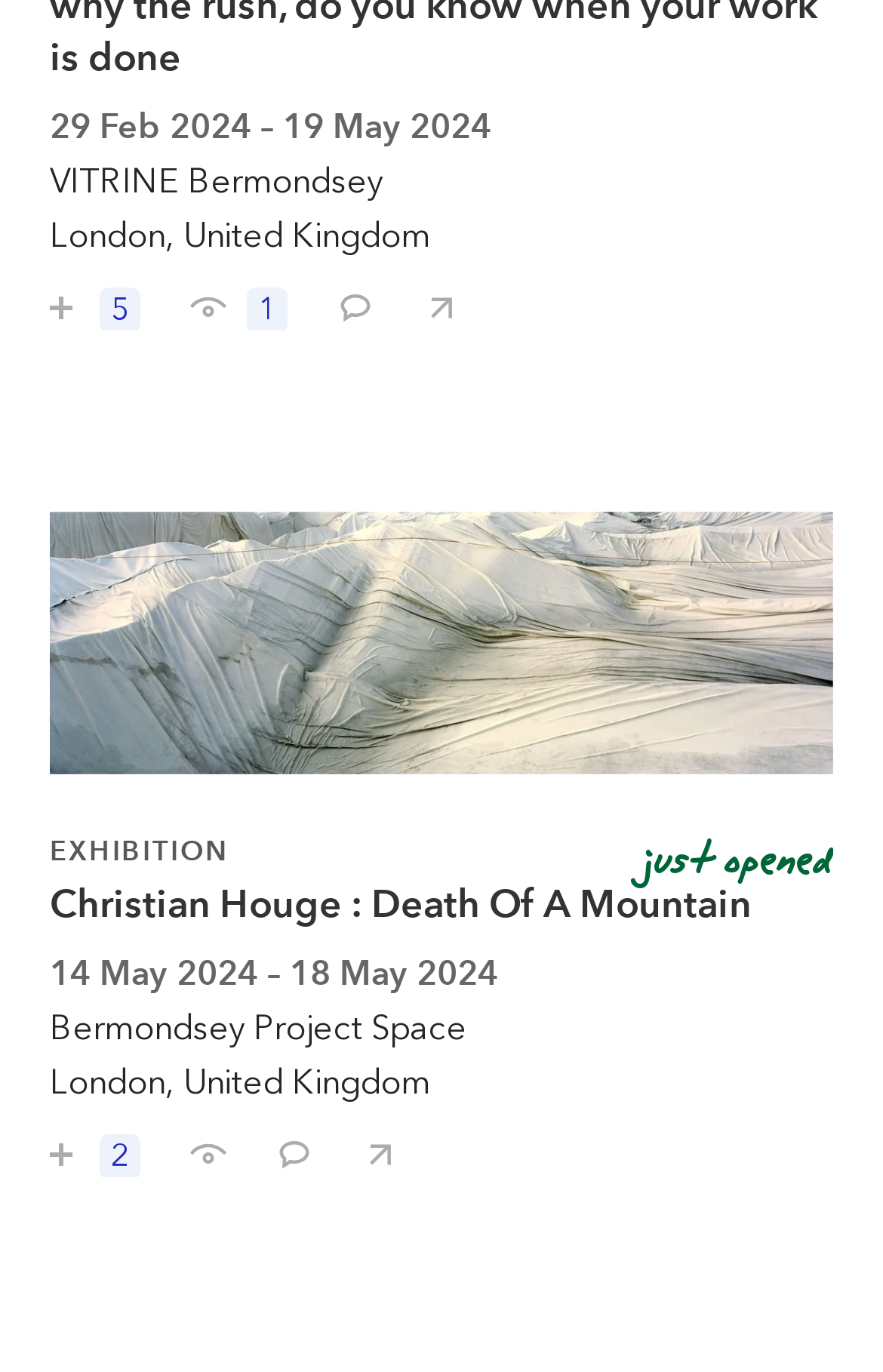For the element described, predict the bounding box coordinates as (top-left x, top-left y, bottom-right x, bottom-right y). All values should be between 0 and 1. Element description: parent_node: Email * aria-describedby="email-notes" name="email"

None